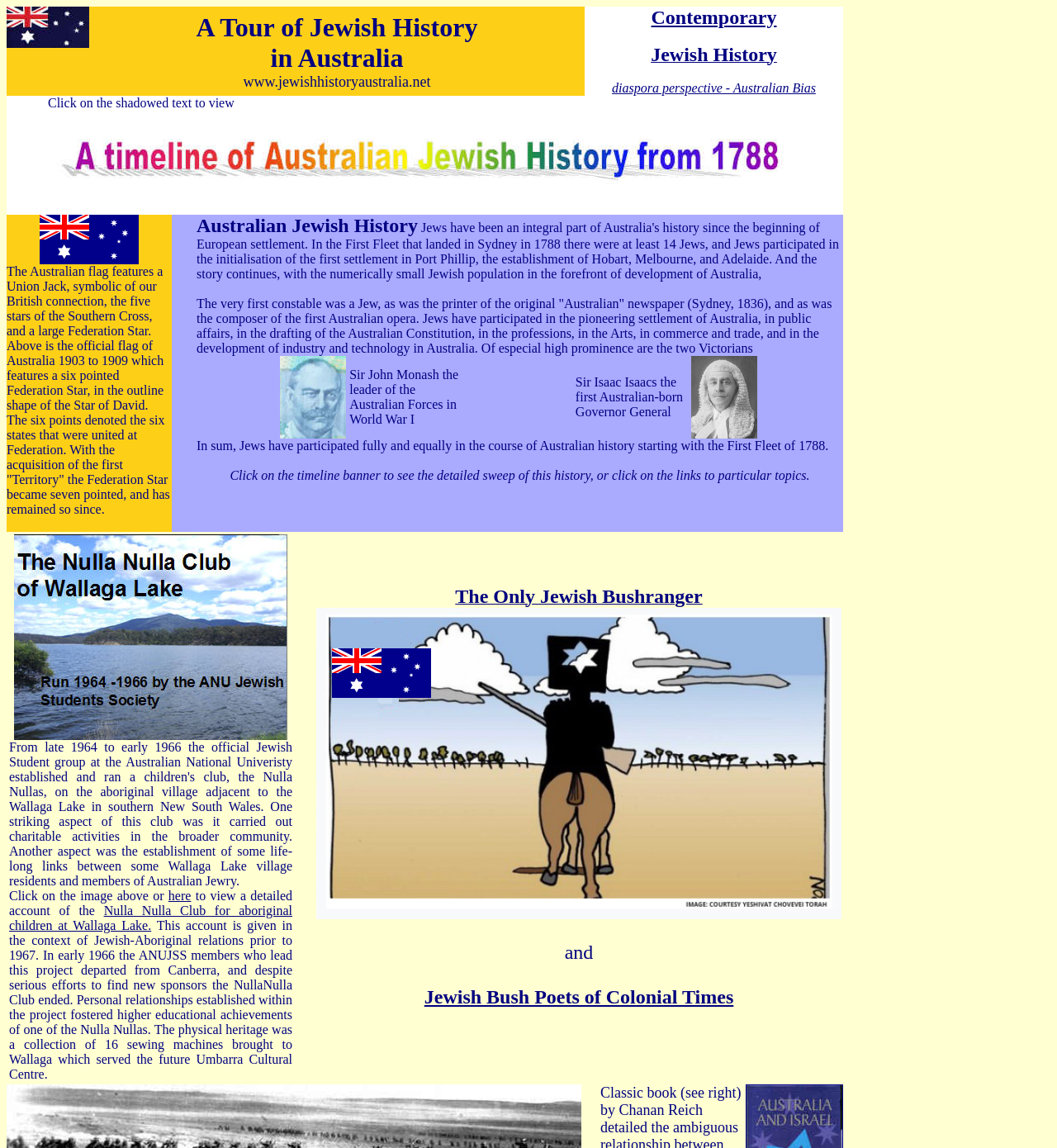Please determine the bounding box coordinates for the element that should be clicked to follow these instructions: "Click on the link to explore the story of The Only Jewish Bushranger.".

[0.431, 0.515, 0.665, 0.527]